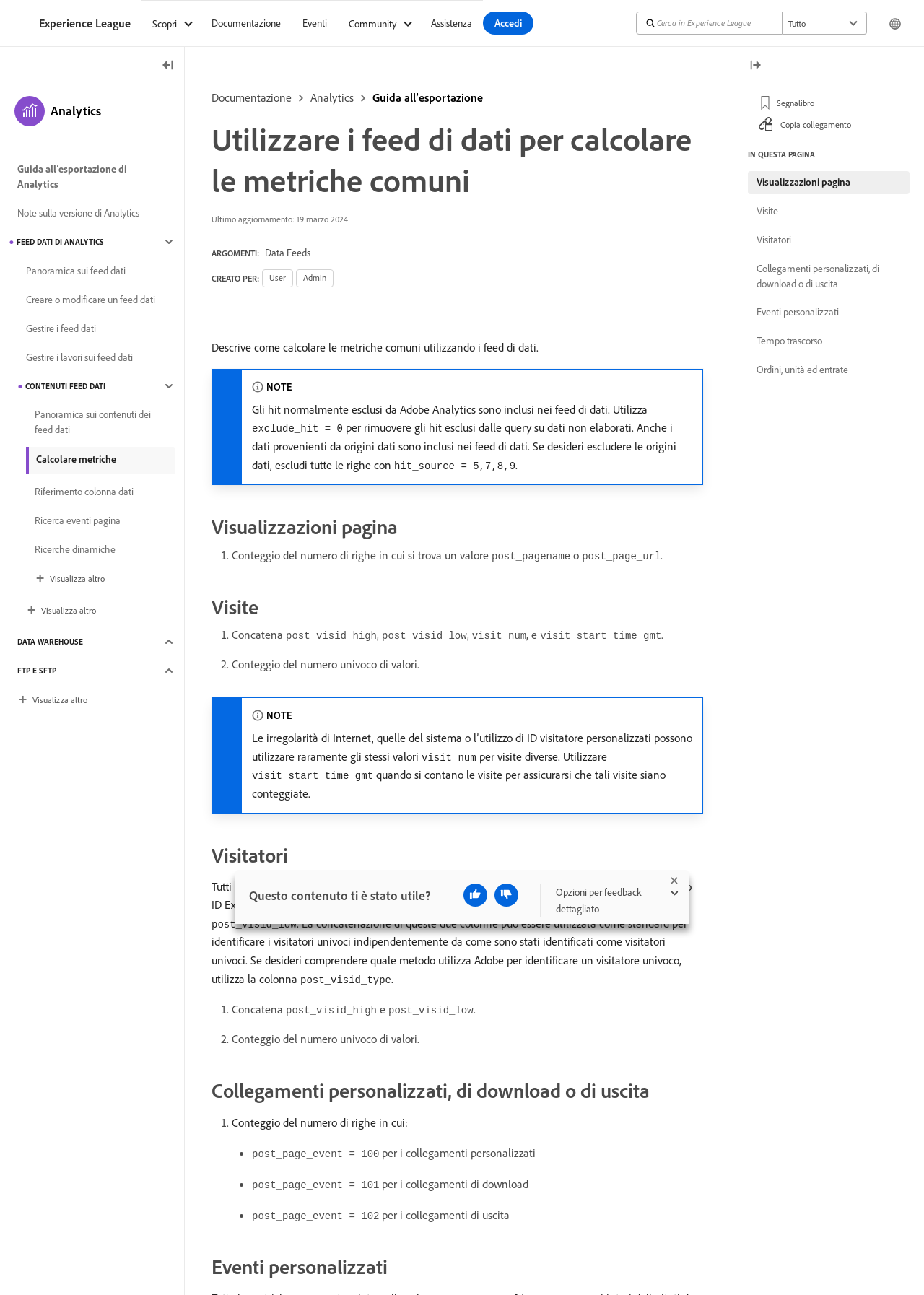What is the purpose of the 'exclude_hit = 0' parameter?
Answer the question with a detailed and thorough explanation.

The answer can be found in the static text 'NOTE' which explains that 'Gli hit normalmente esclusi da Adobe Analytics sono inclusi nei feed di dati. Utilizza exclude_hit = 0 per rimuovere gli hit esclusi dalle query su dati non elaborati.'.